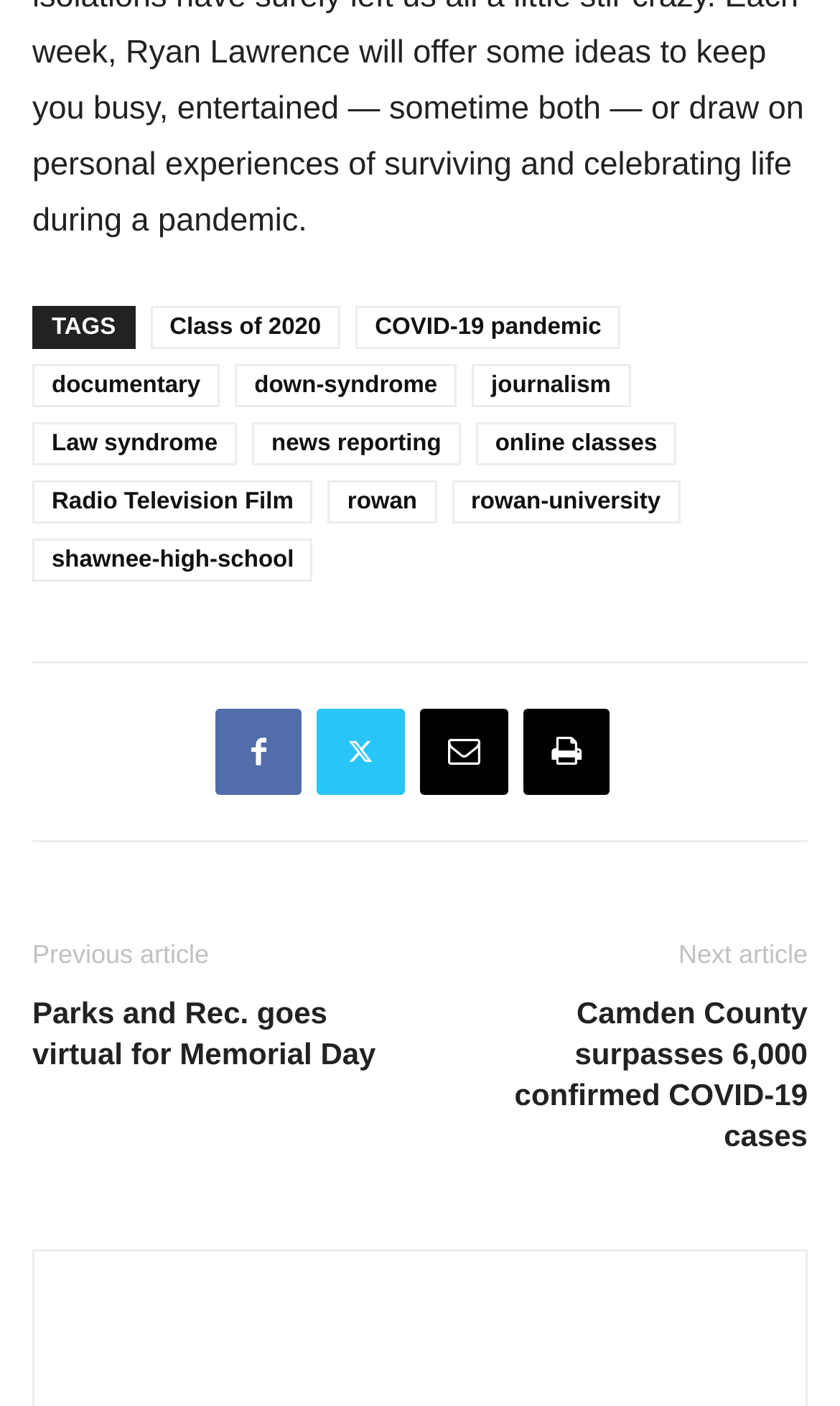Show me the bounding box coordinates of the clickable region to achieve the task as per the instruction: "Click on the 'Class of 2020' link".

[0.179, 0.218, 0.405, 0.248]